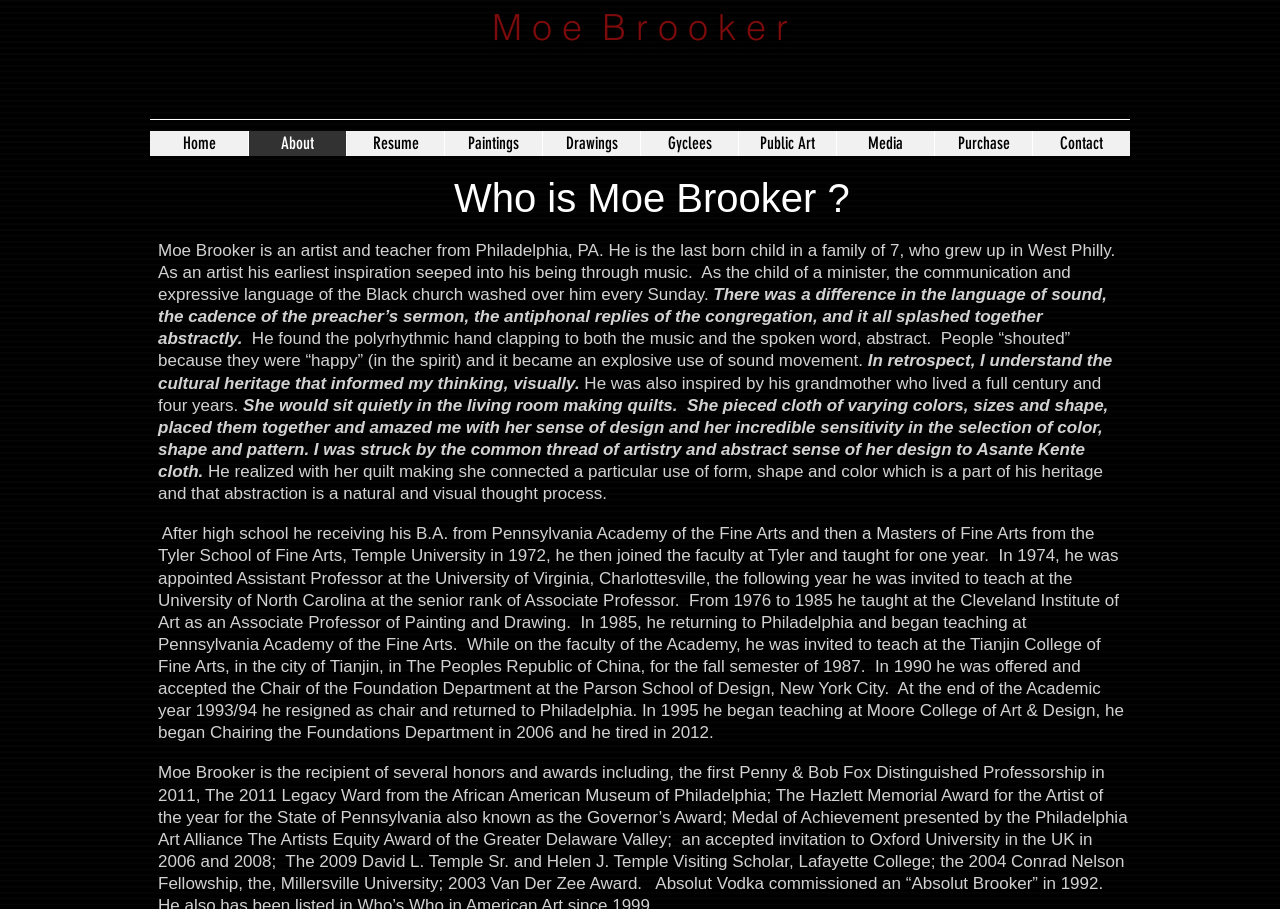Determine the coordinates of the bounding box that should be clicked to complete the instruction: "Click the 'About' link". The coordinates should be represented by four float numbers between 0 and 1: [left, top, right, bottom].

[0.194, 0.144, 0.27, 0.172]